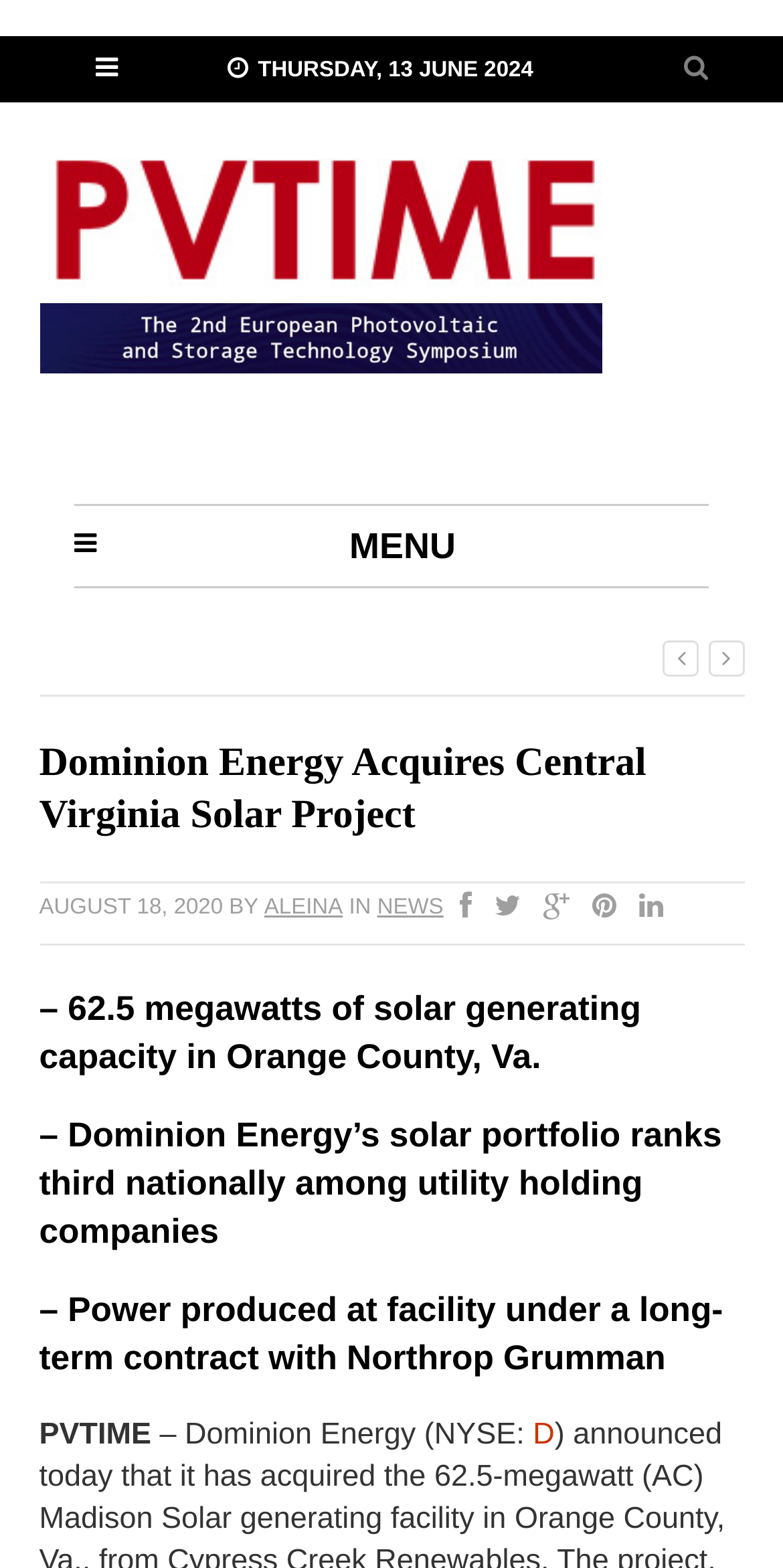Generate the text content of the main heading of the webpage.

Dominion Energy Acquires Central Virginia Solar Project